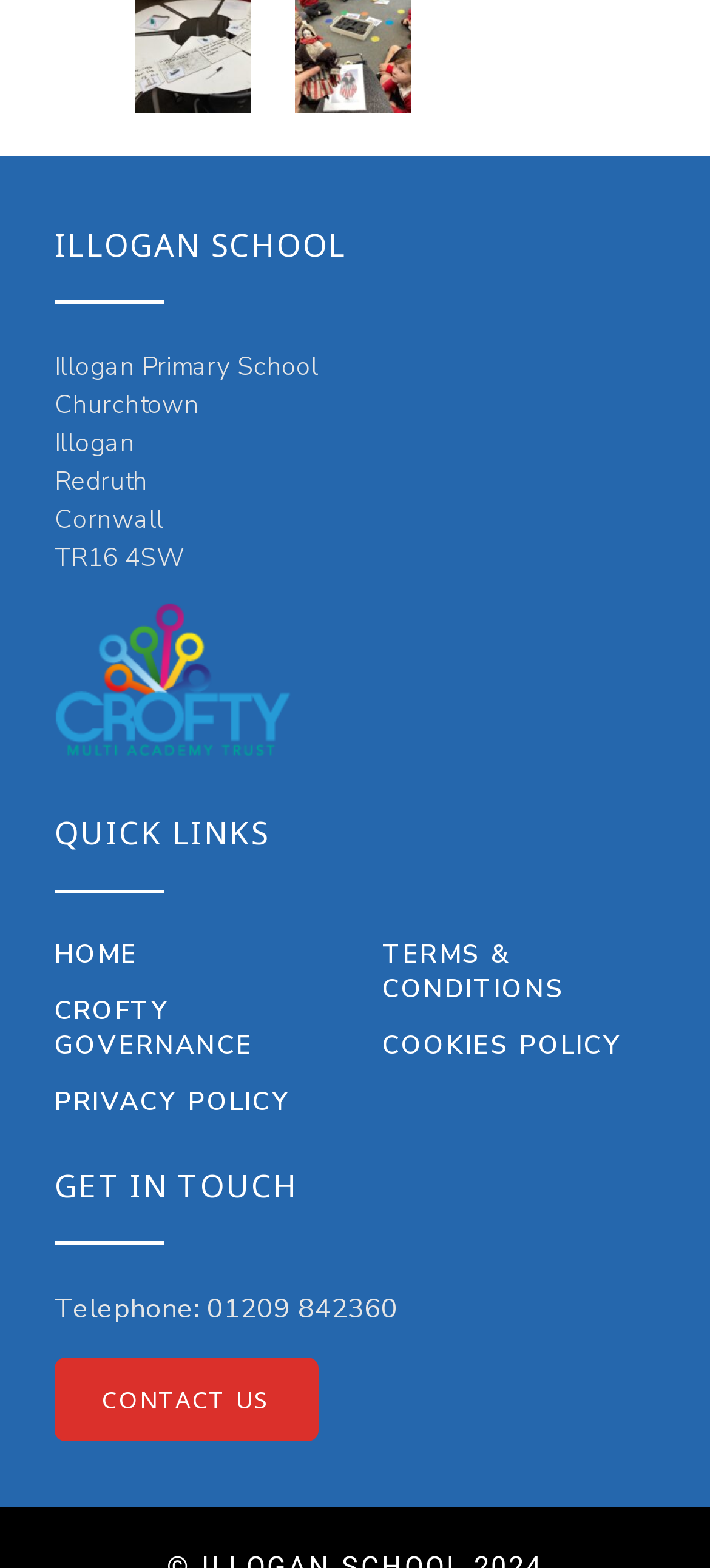Examine the screenshot and answer the question in as much detail as possible: What is the name of the school?

The name of the school can be found in the top section of the webpage, where it is written in a larger font size as 'ILLOGAN SCHOOL' and also mentioned again in a smaller font size as 'Illogan Primary School'.